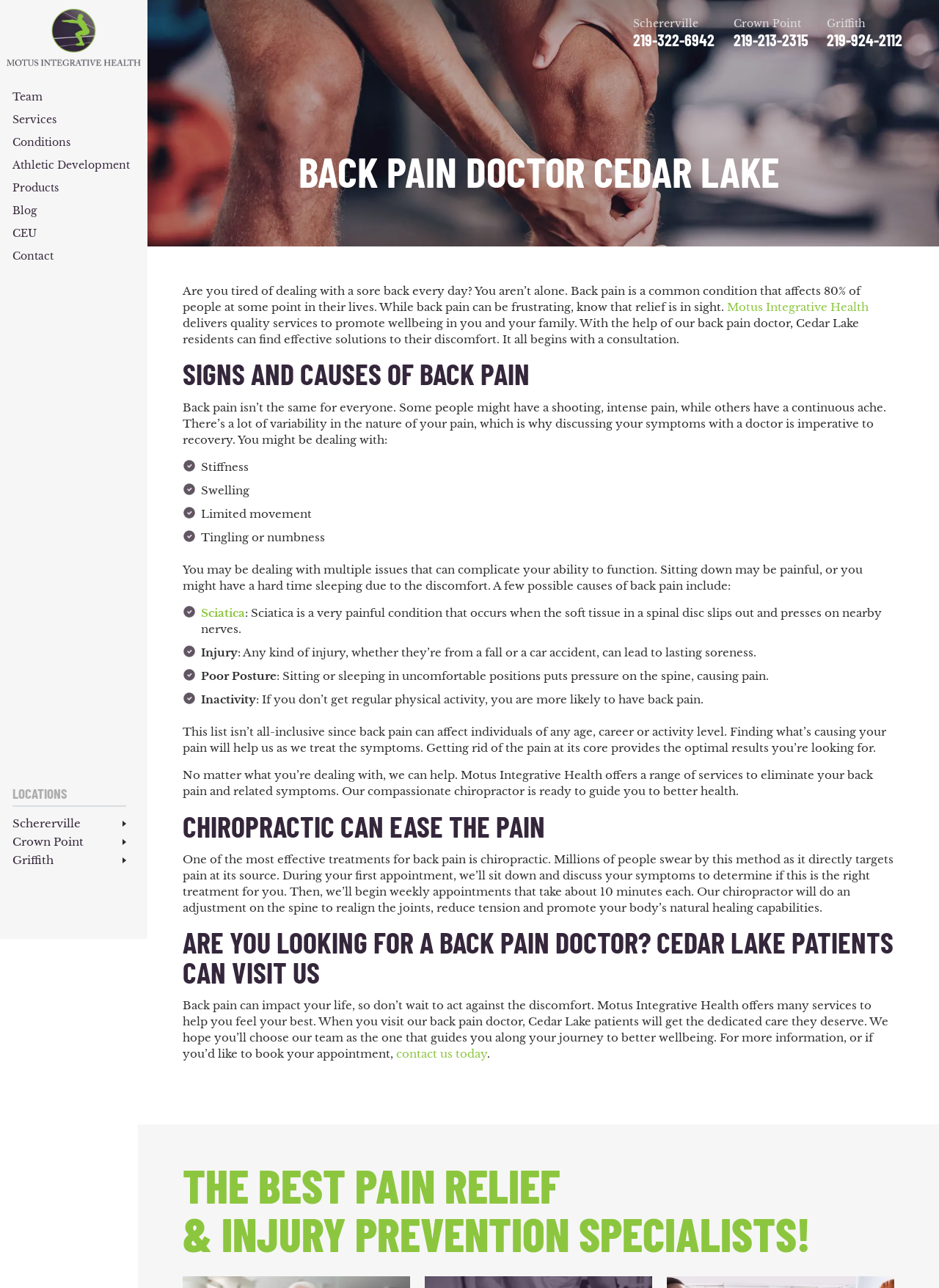Find the bounding box coordinates of the element I should click to carry out the following instruction: "Call the Schererville office".

[0.674, 0.024, 0.761, 0.037]